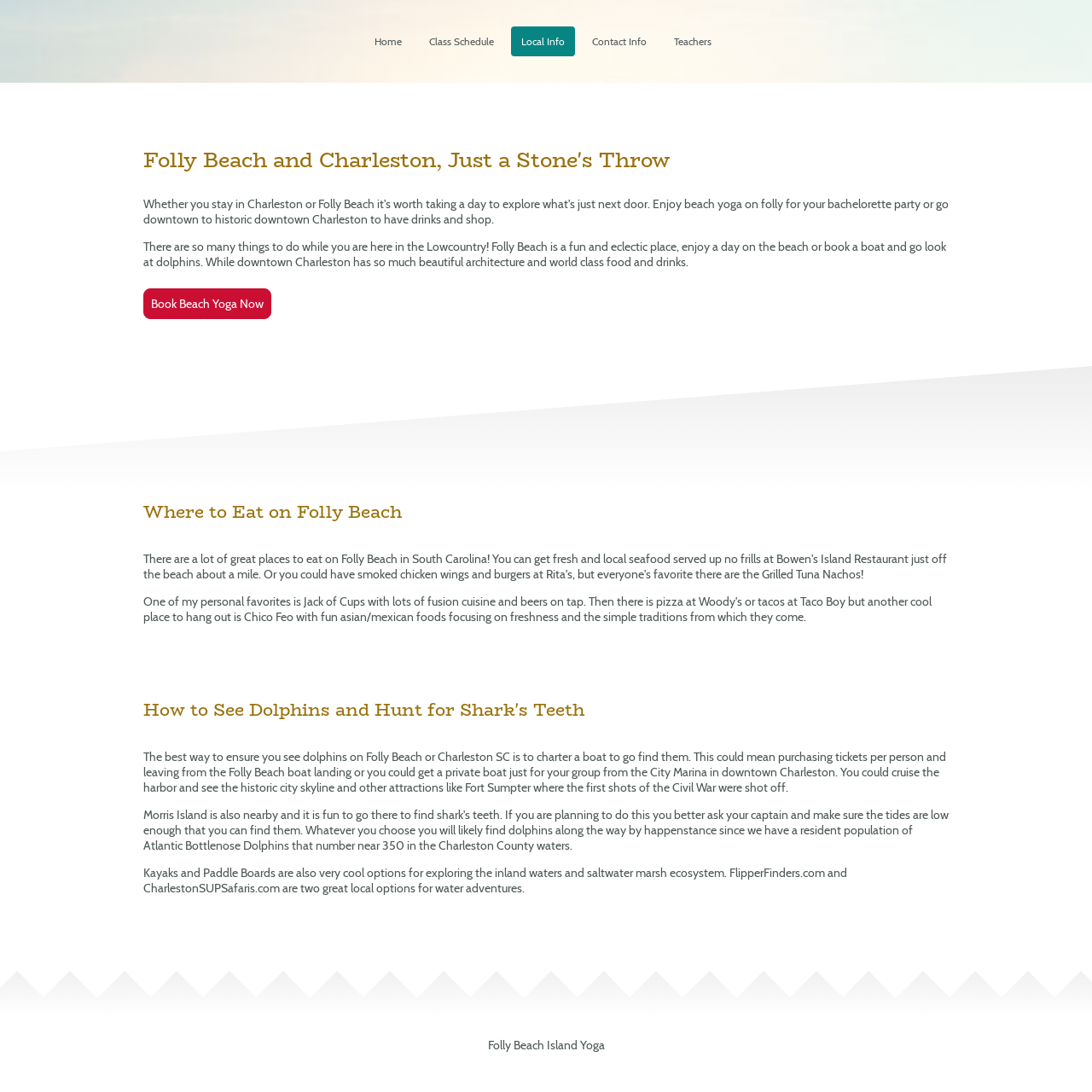What is the purpose of the 'Book Beach Yoga Now' link?
Based on the visual content, answer with a single word or a brief phrase.

To book a beach yoga session